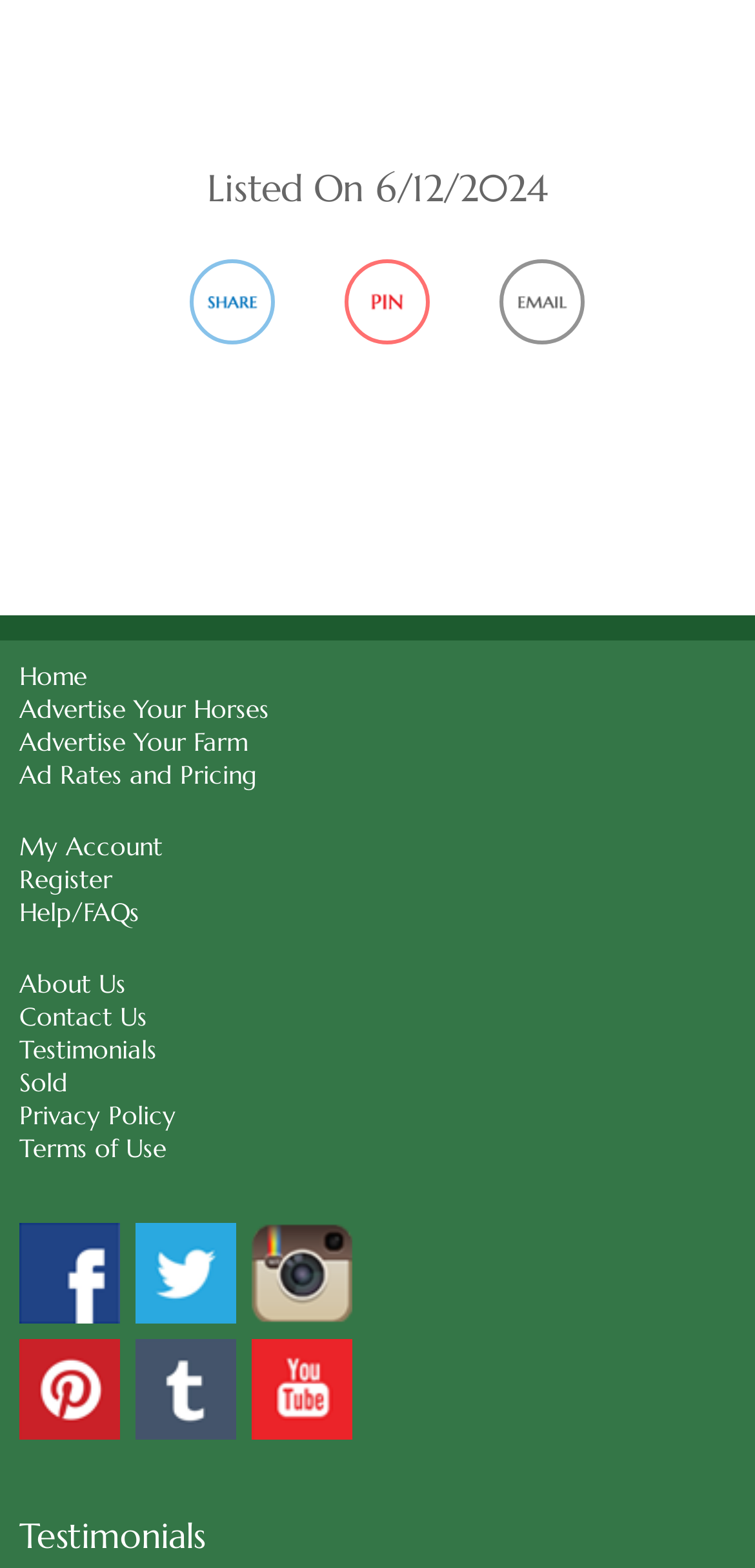Please provide a brief answer to the question using only one word or phrase: 
How many links are present in the top navigation bar?

11